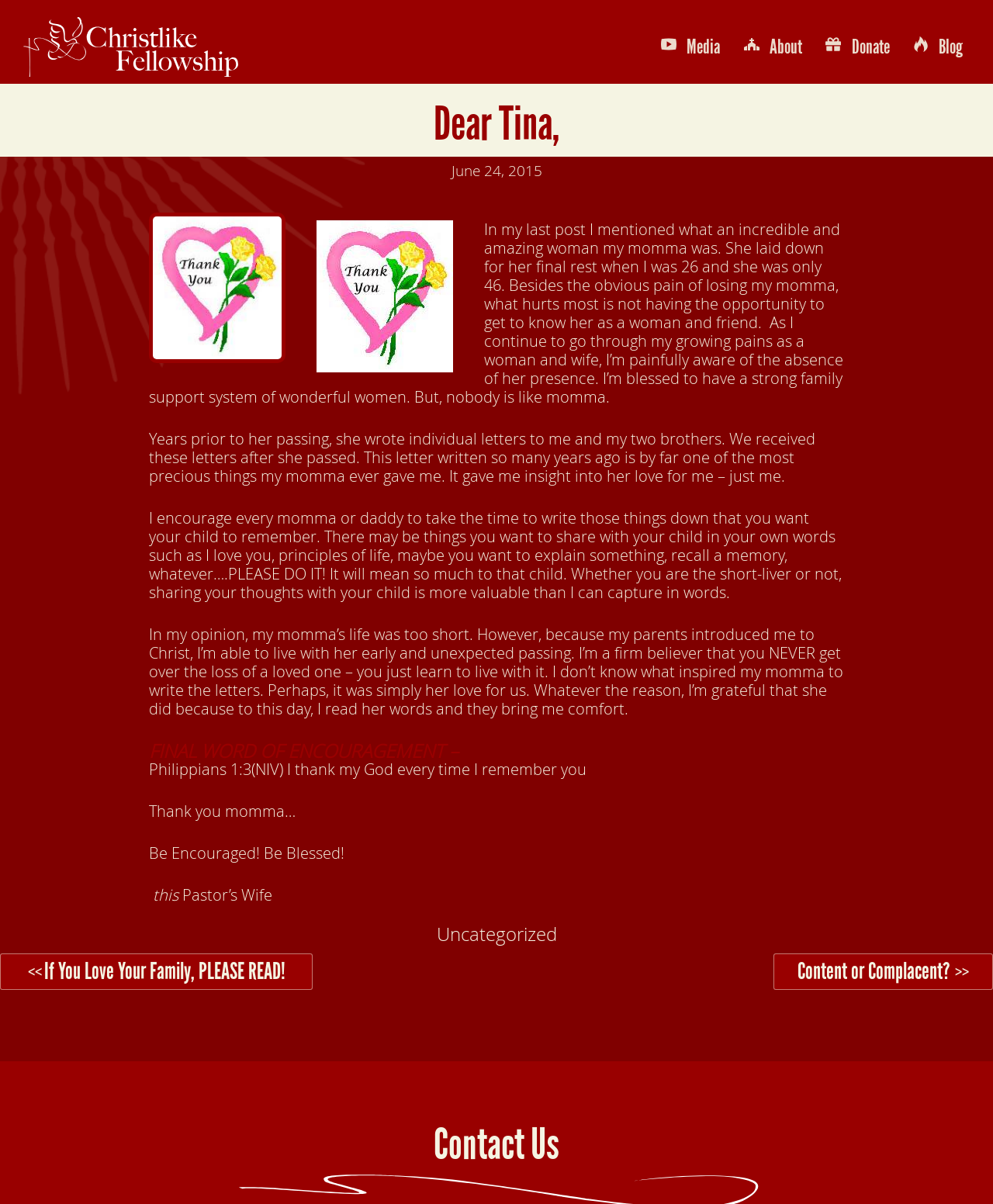Identify the bounding box for the element characterized by the following description: "Message in a Minute".

[0.529, 0.082, 0.736, 0.113]